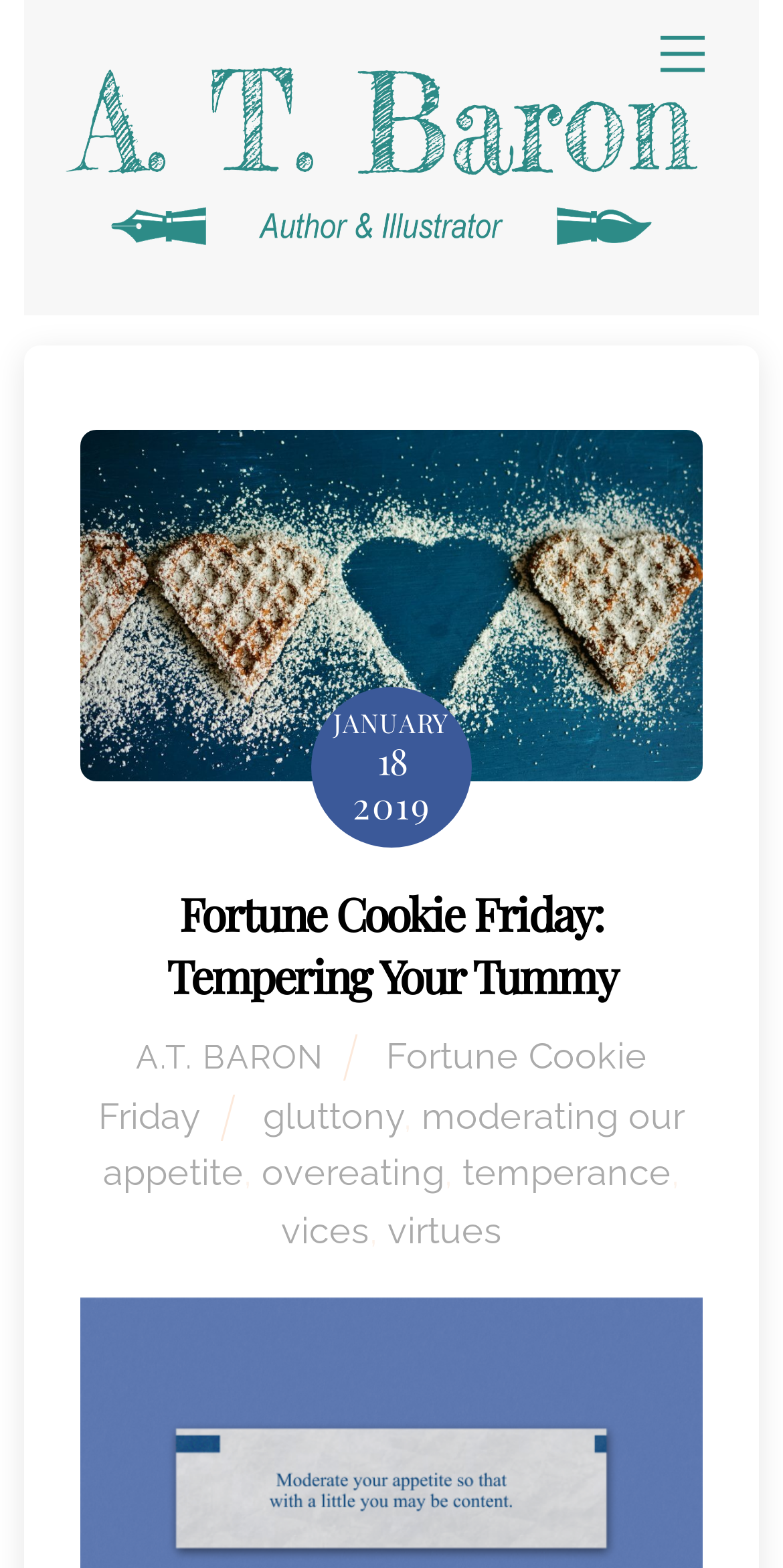Provide a one-word or short-phrase answer to the question:
What is the purpose of the 'Back To Top' button?

To scroll to the top of the page